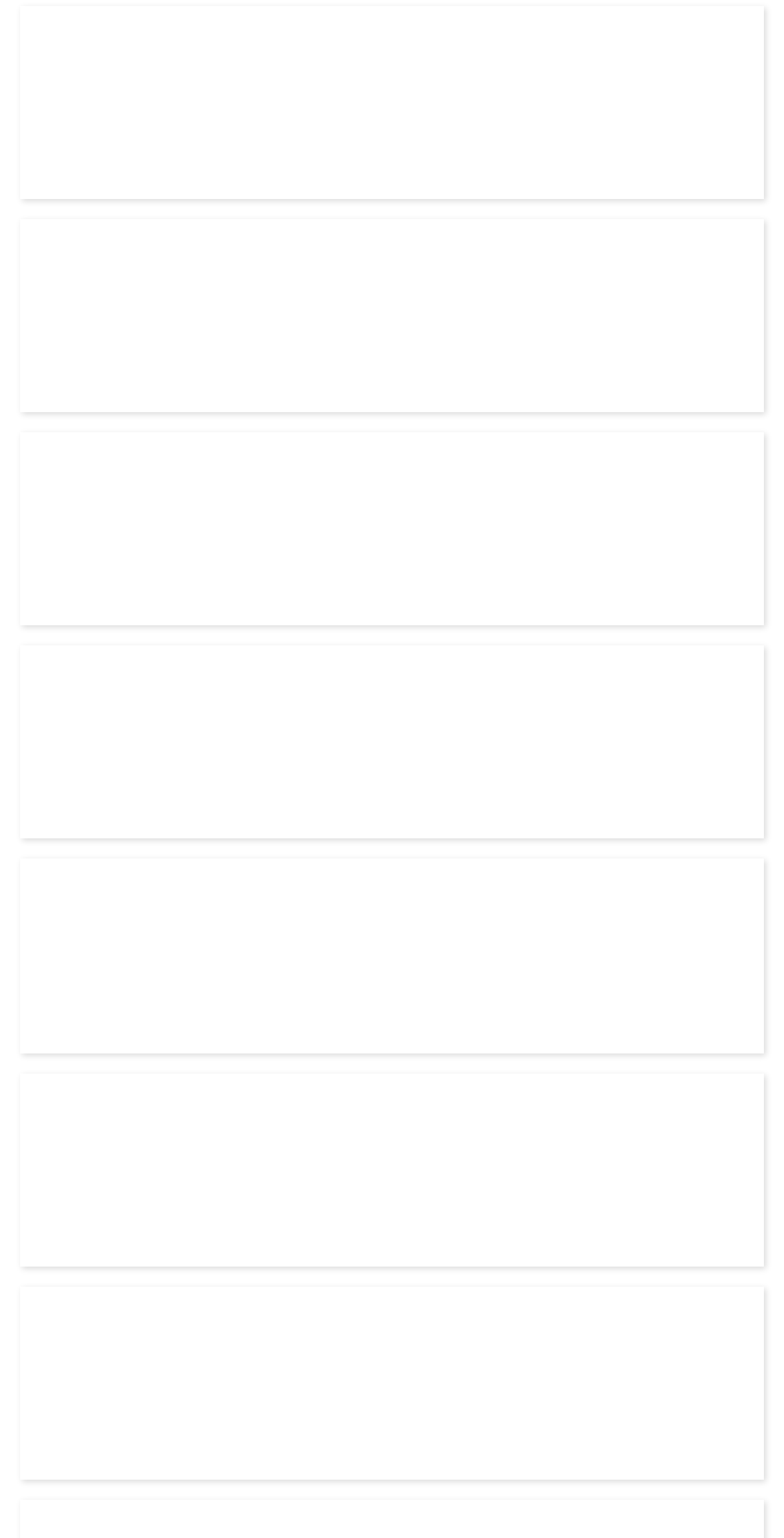What is the purpose of the images on the sidebar?
From the image, respond with a single word or phrase.

To illustrate news items